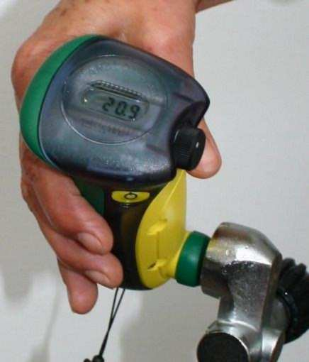What is the device connected to?
Examine the image and give a concise answer in one word or a short phrase.

Scuba regulator